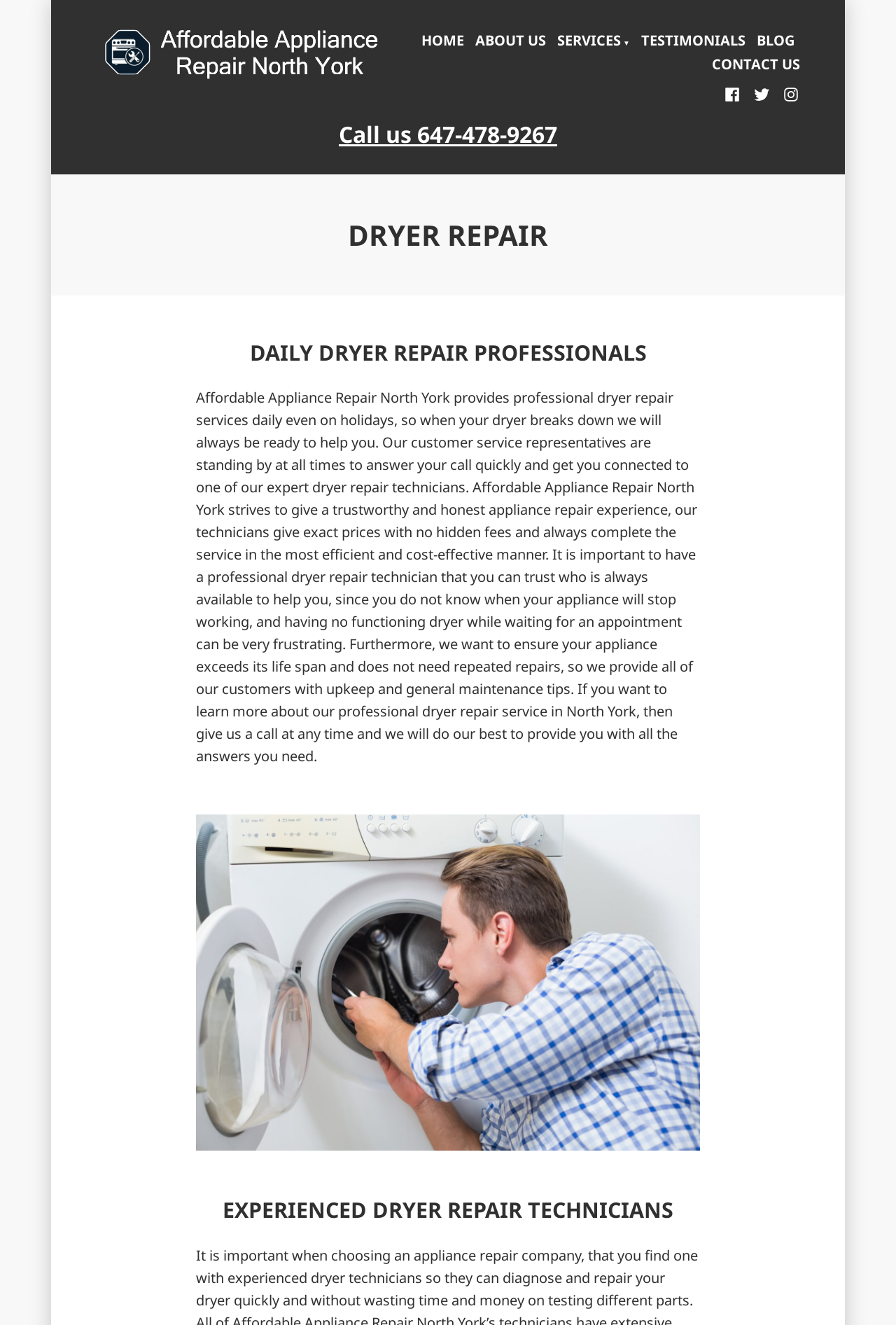Please determine the bounding box coordinates of the element to click on in order to accomplish the following task: "Visit the Facebook page". Ensure the coordinates are four float numbers ranging from 0 to 1, i.e., [left, top, right, bottom].

[0.807, 0.062, 0.834, 0.079]